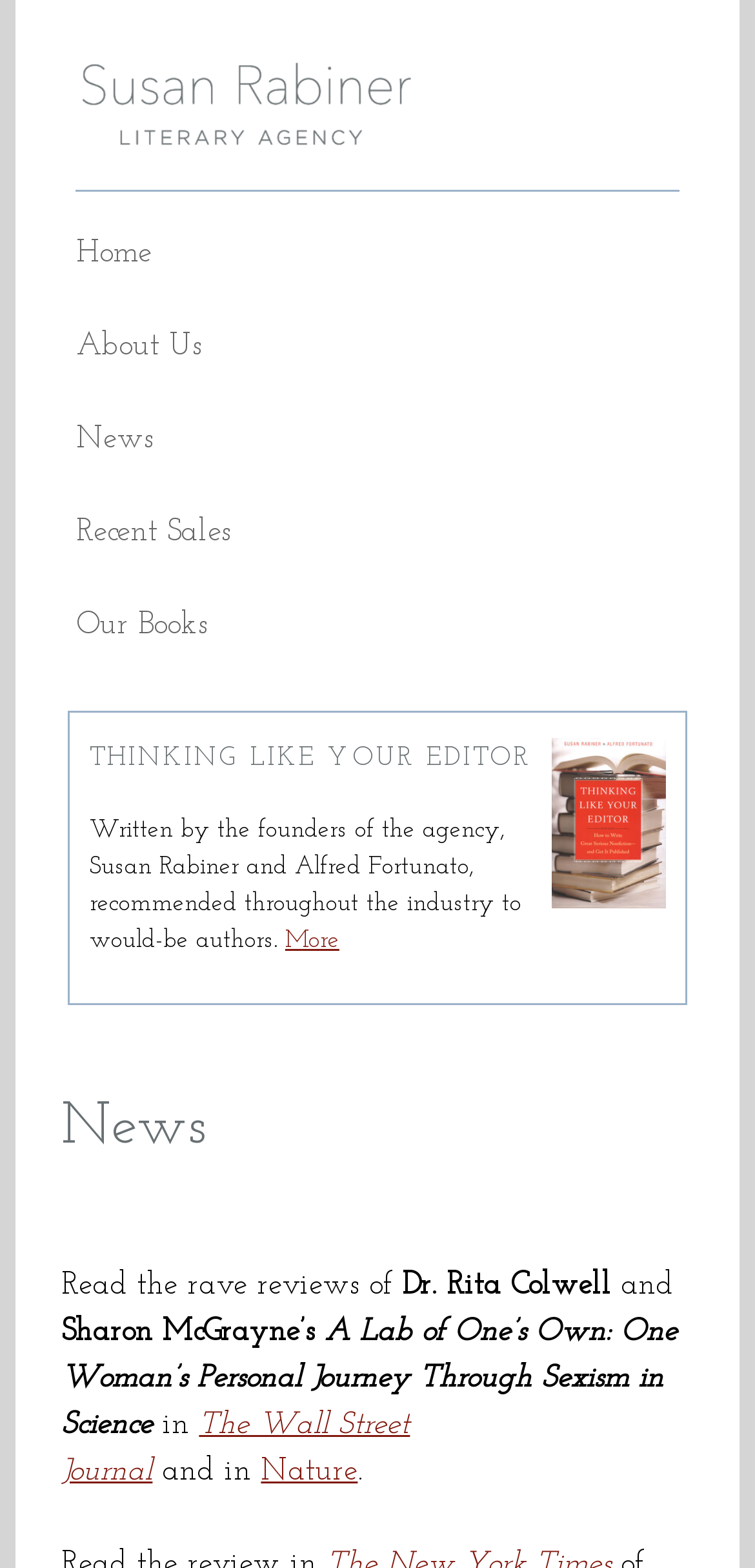Identify the bounding box coordinates for the element you need to click to achieve the following task: "Check the news about Dr. Rita Colwell". The coordinates must be four float values ranging from 0 to 1, formatted as [left, top, right, bottom].

[0.52, 0.81, 0.823, 0.83]